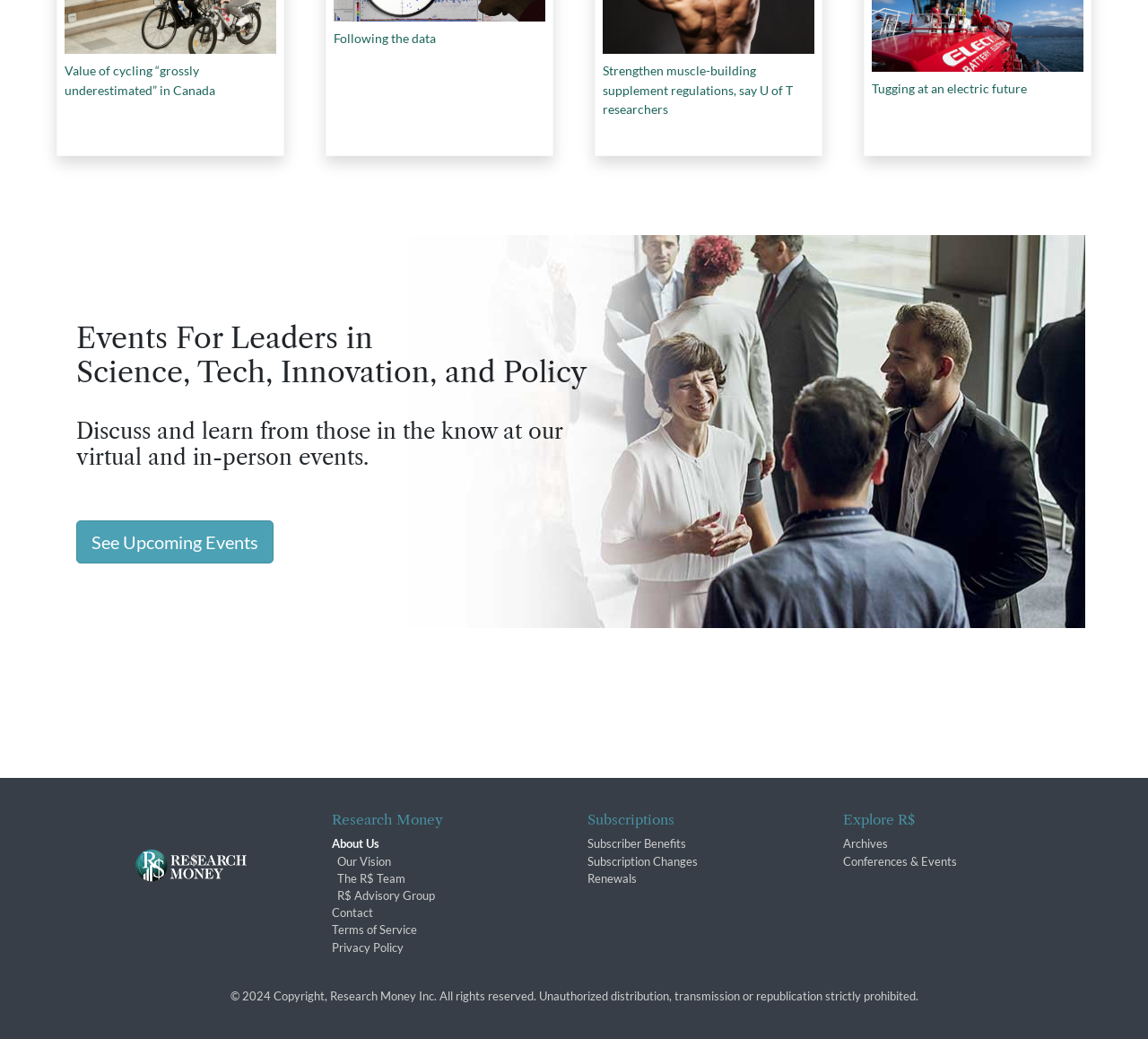What is the name of the organization mentioned?
Please provide a full and detailed response to the question.

The name of the organization mentioned can be found in the copyright notice at the bottom of the page, which states '© 2024 Copyright, Research Money Inc. All rights reserved.'.